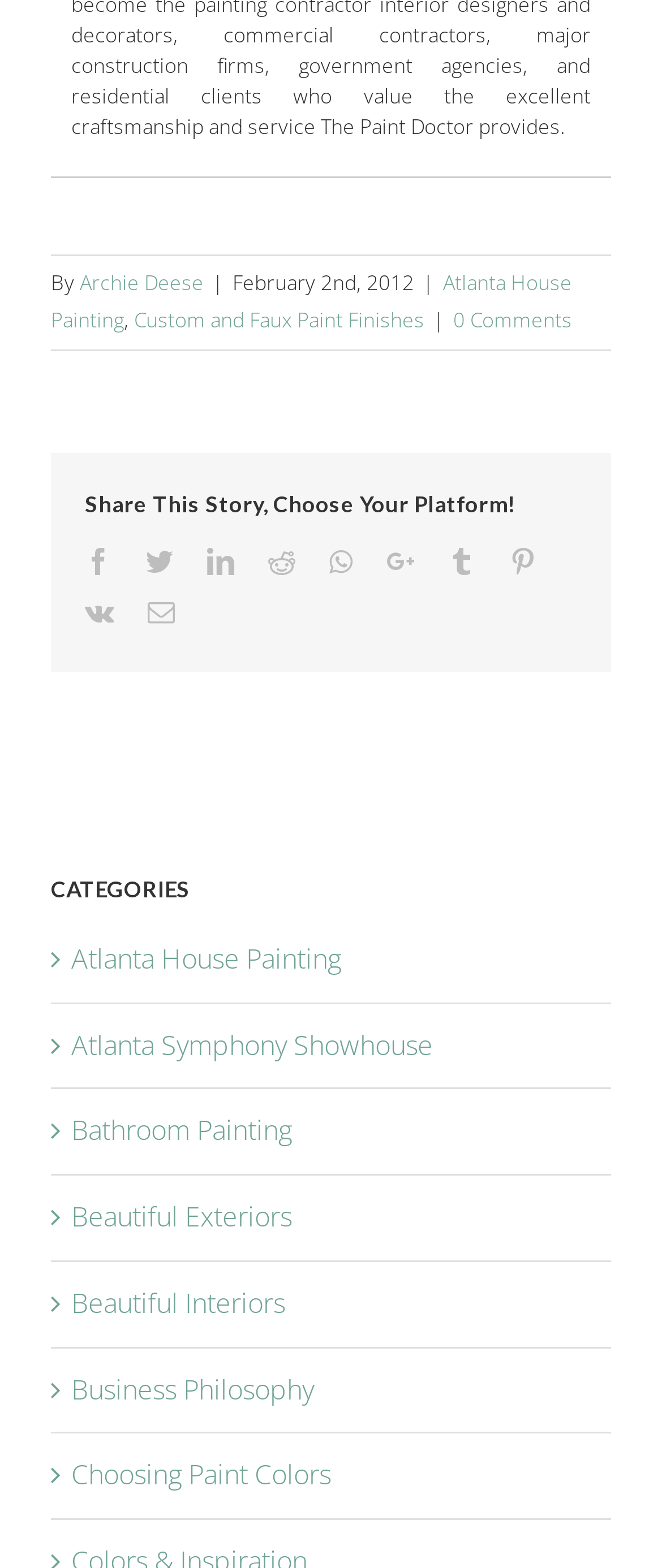What is the category of 'Atlanta Symphony Showhouse'?
Please respond to the question with a detailed and well-explained answer.

The category of 'Atlanta Symphony Showhouse' can be determined by looking at the 'CATEGORIES' section of the webpage, where 'Atlanta Symphony Showhouse' is listed under the category of 'Atlanta House Painting'.